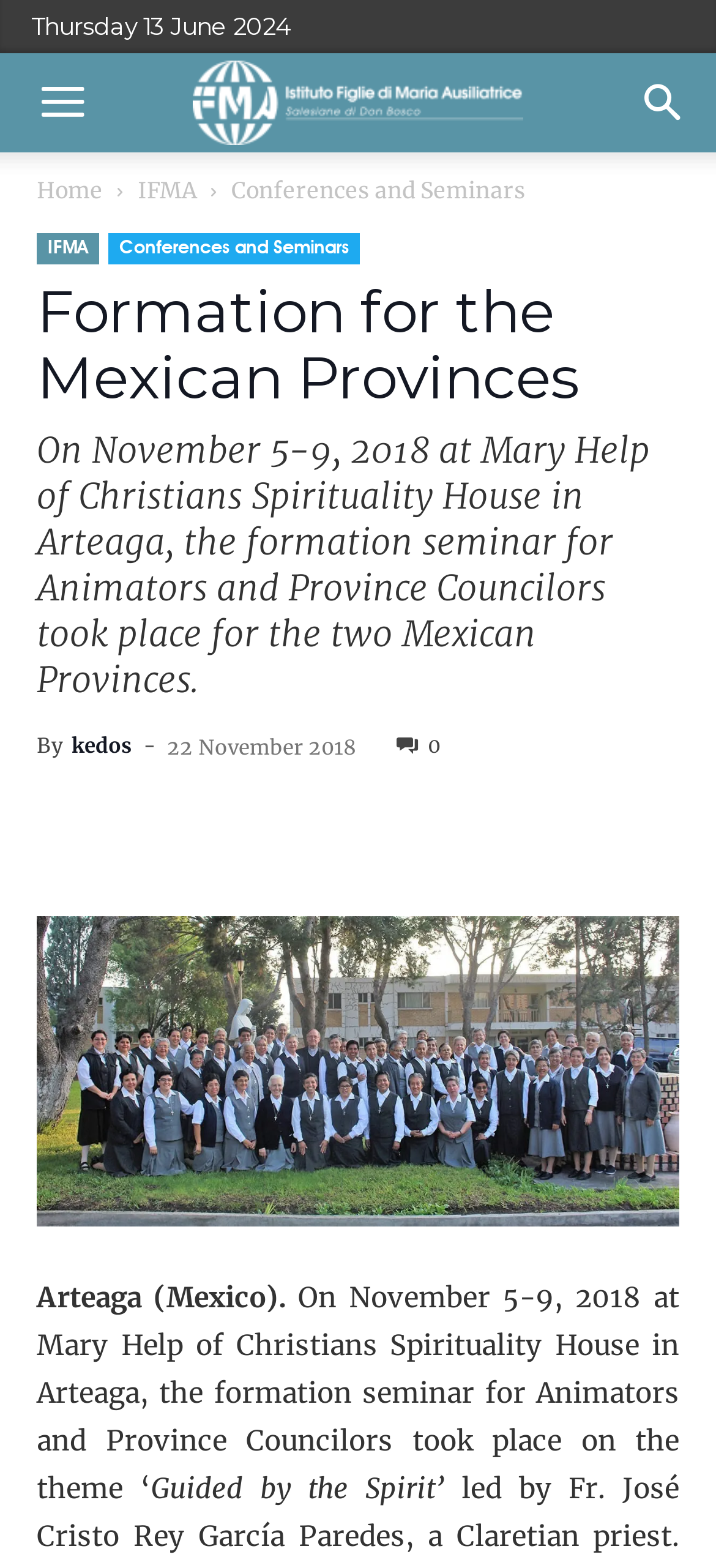What is the theme of the formation seminar?
Could you answer the question in a detailed manner, providing as much information as possible?

I found the theme of the formation seminar by looking at the text in the webpage, specifically the sentence 'On November 5-9, 2018 at Mary Help of Christians Spirituality House in Arteaga, the formation seminar for Animators and Province Councilors took place on the theme ‘Guided by the Spirit’